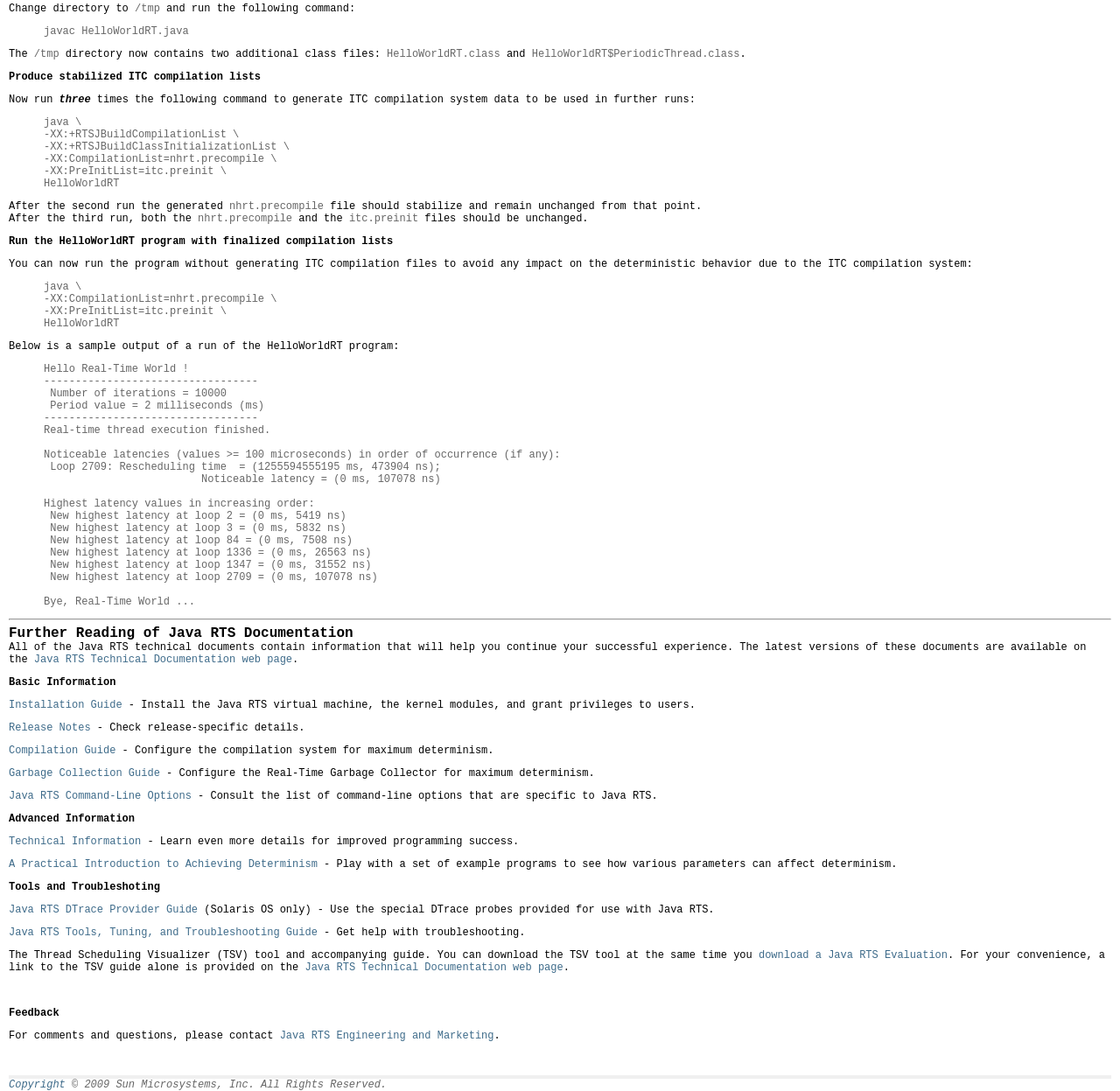Locate the bounding box coordinates of the element that needs to be clicked to carry out the instruction: "Click the 'Java RTS Command-Line Options' link". The coordinates should be given as four float numbers ranging from 0 to 1, i.e., [left, top, right, bottom].

[0.008, 0.724, 0.171, 0.735]